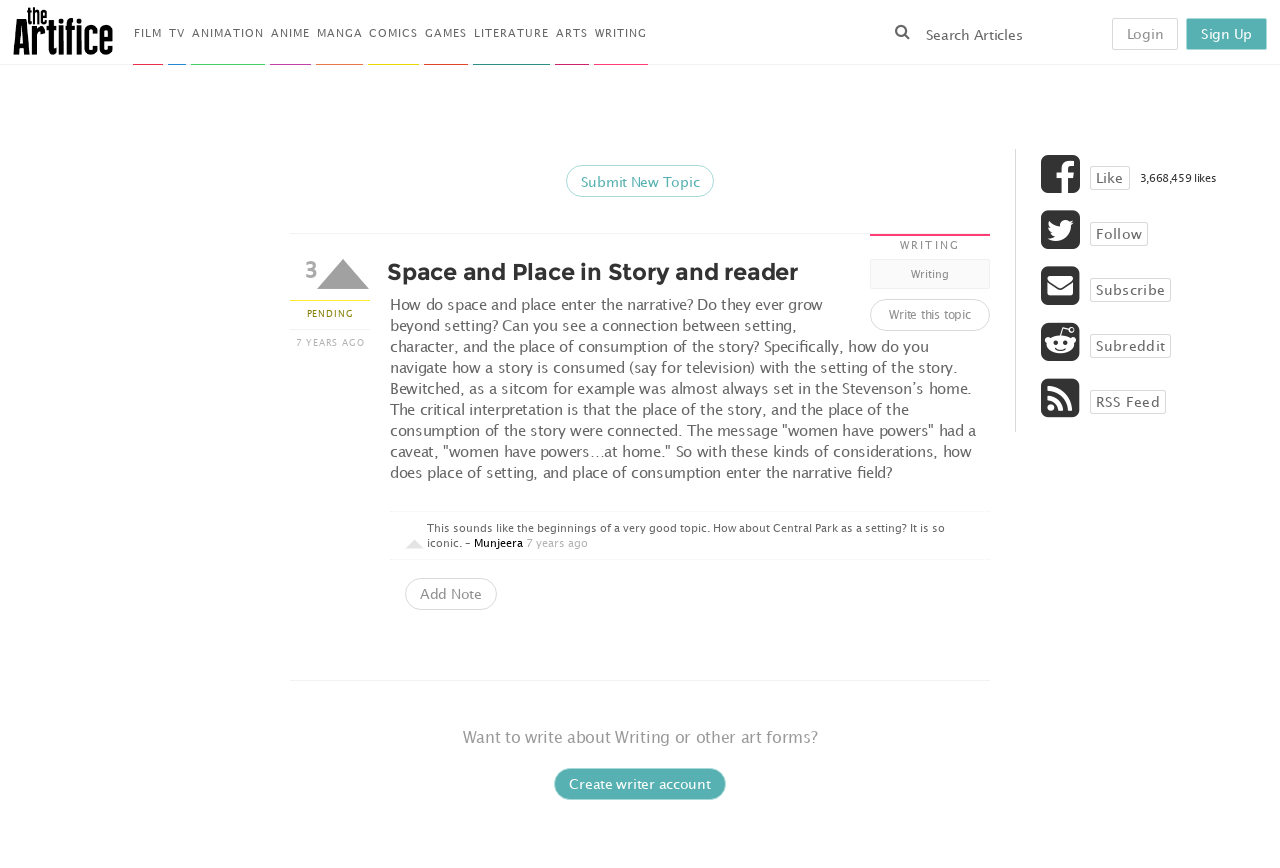Pinpoint the bounding box coordinates of the clickable element needed to complete the instruction: "Create a writer account". The coordinates should be provided as four float numbers between 0 and 1: [left, top, right, bottom].

[0.433, 0.885, 0.567, 0.922]